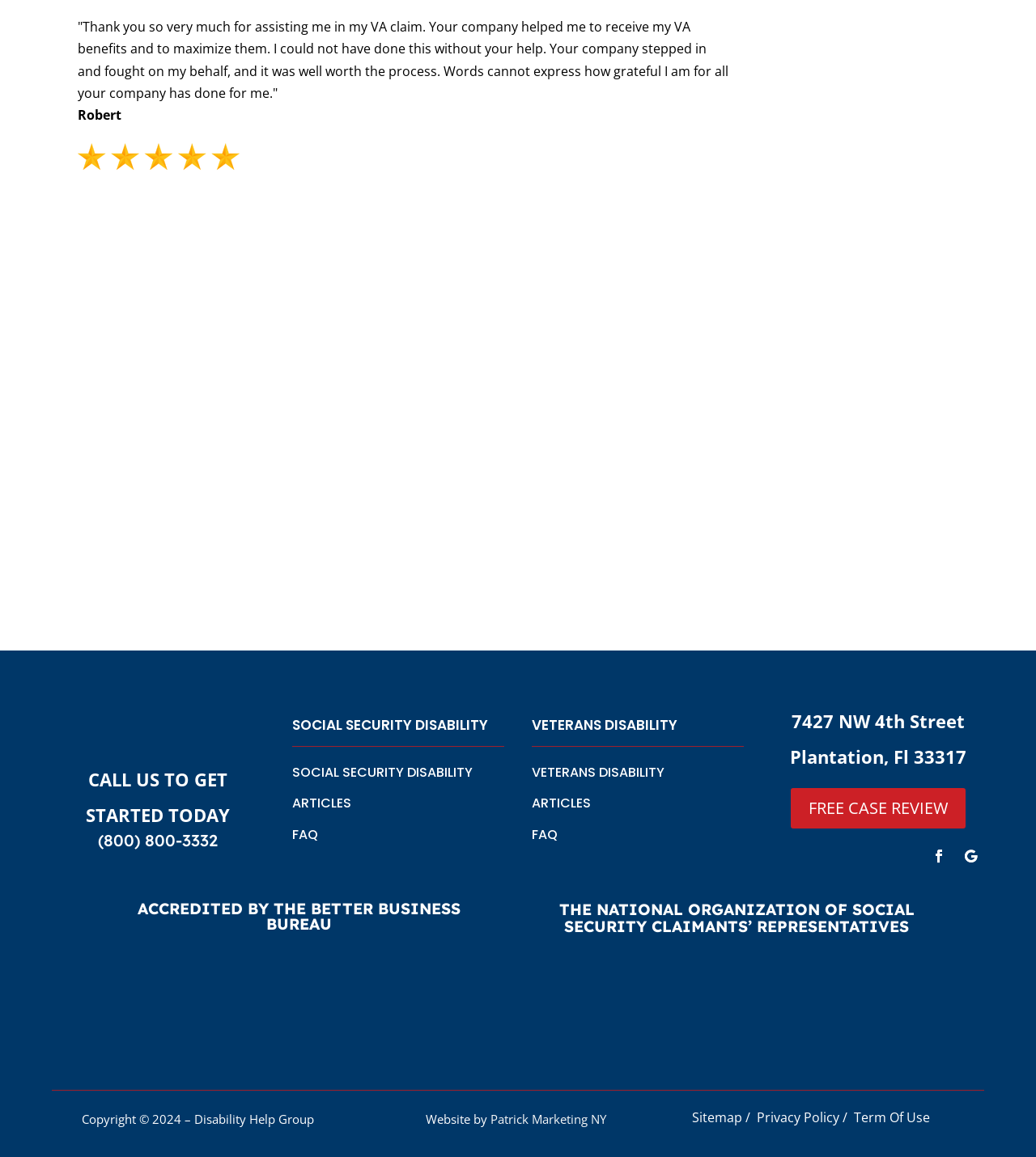Select the bounding box coordinates of the element I need to click to carry out the following instruction: "Get directions to the office".

[0.762, 0.613, 0.933, 0.664]